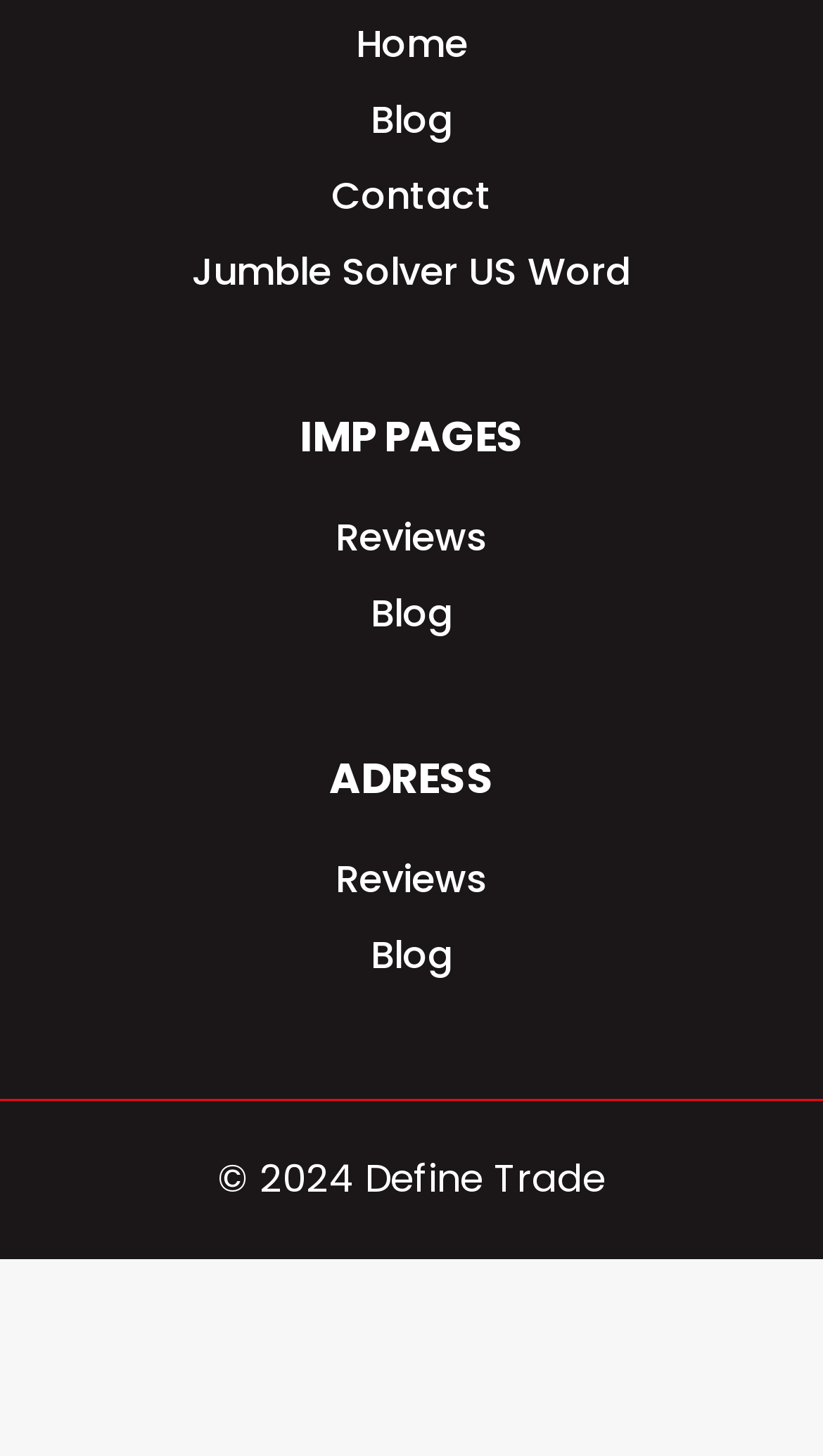Identify the bounding box coordinates for the UI element mentioned here: "Home & Family, Home Improvement". Provide the coordinates as four float values between 0 and 1, i.e., [left, top, right, bottom].

None